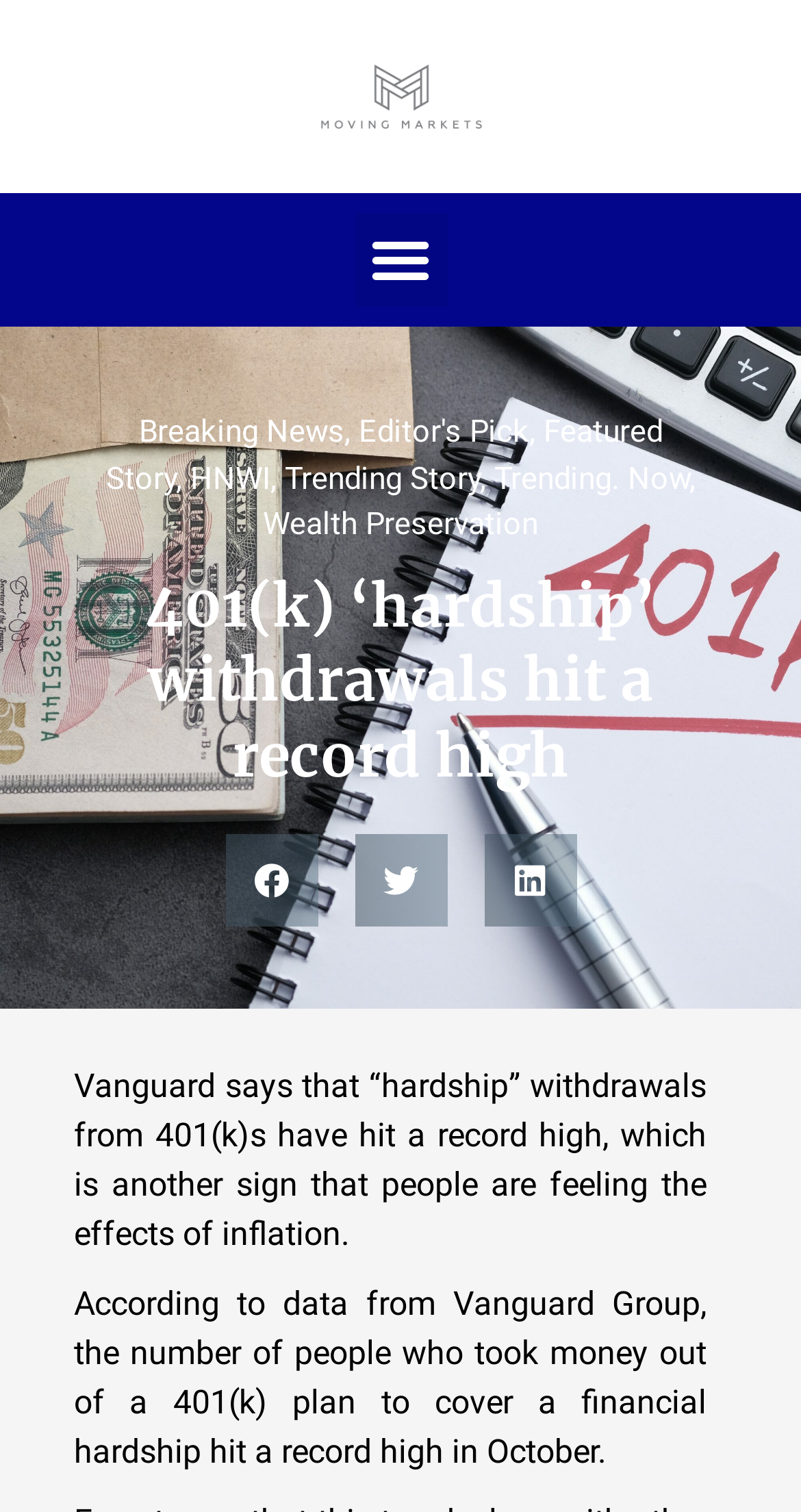Please provide the bounding box coordinates for the UI element as described: "Trending. Now". The coordinates must be four floats between 0 and 1, represented as [left, top, right, bottom].

[0.617, 0.304, 0.86, 0.329]